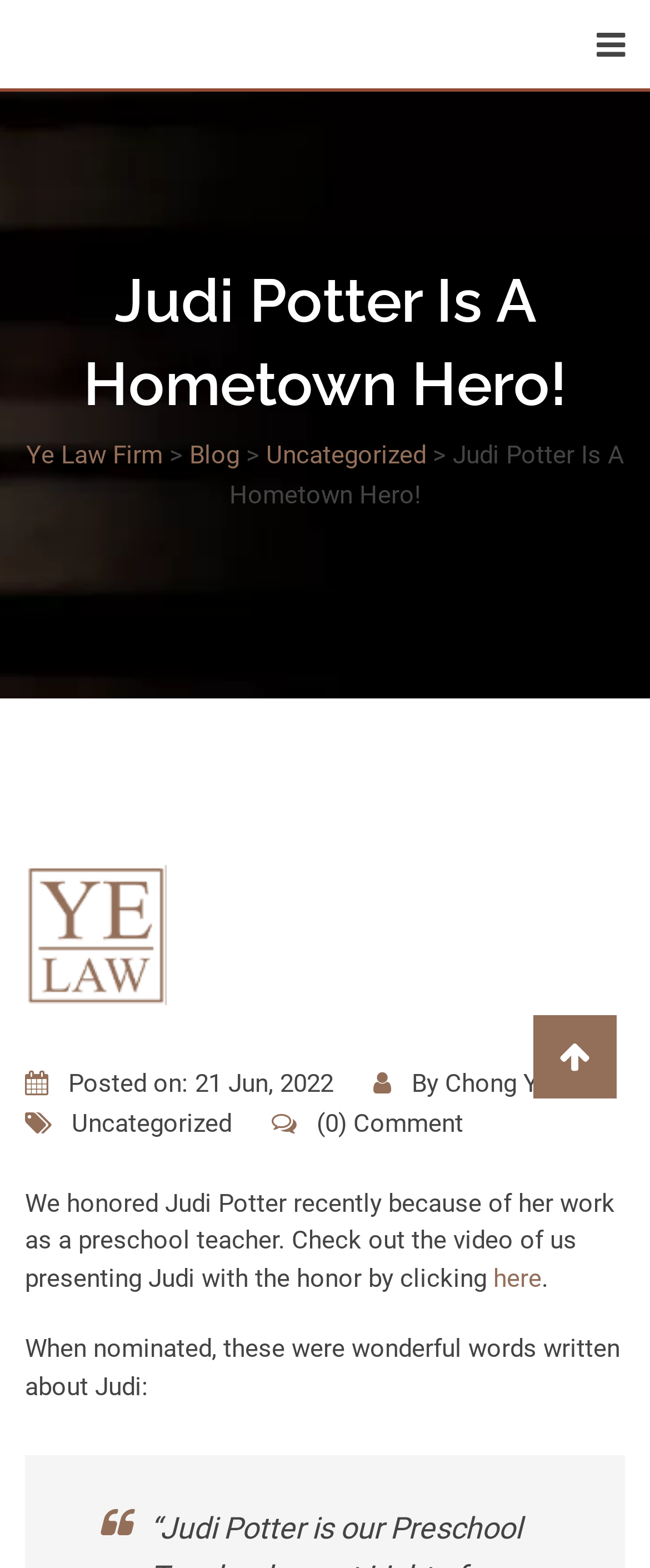What is Judi Potter honored for?
Provide a concise answer using a single word or phrase based on the image.

her work as a preschool teacher